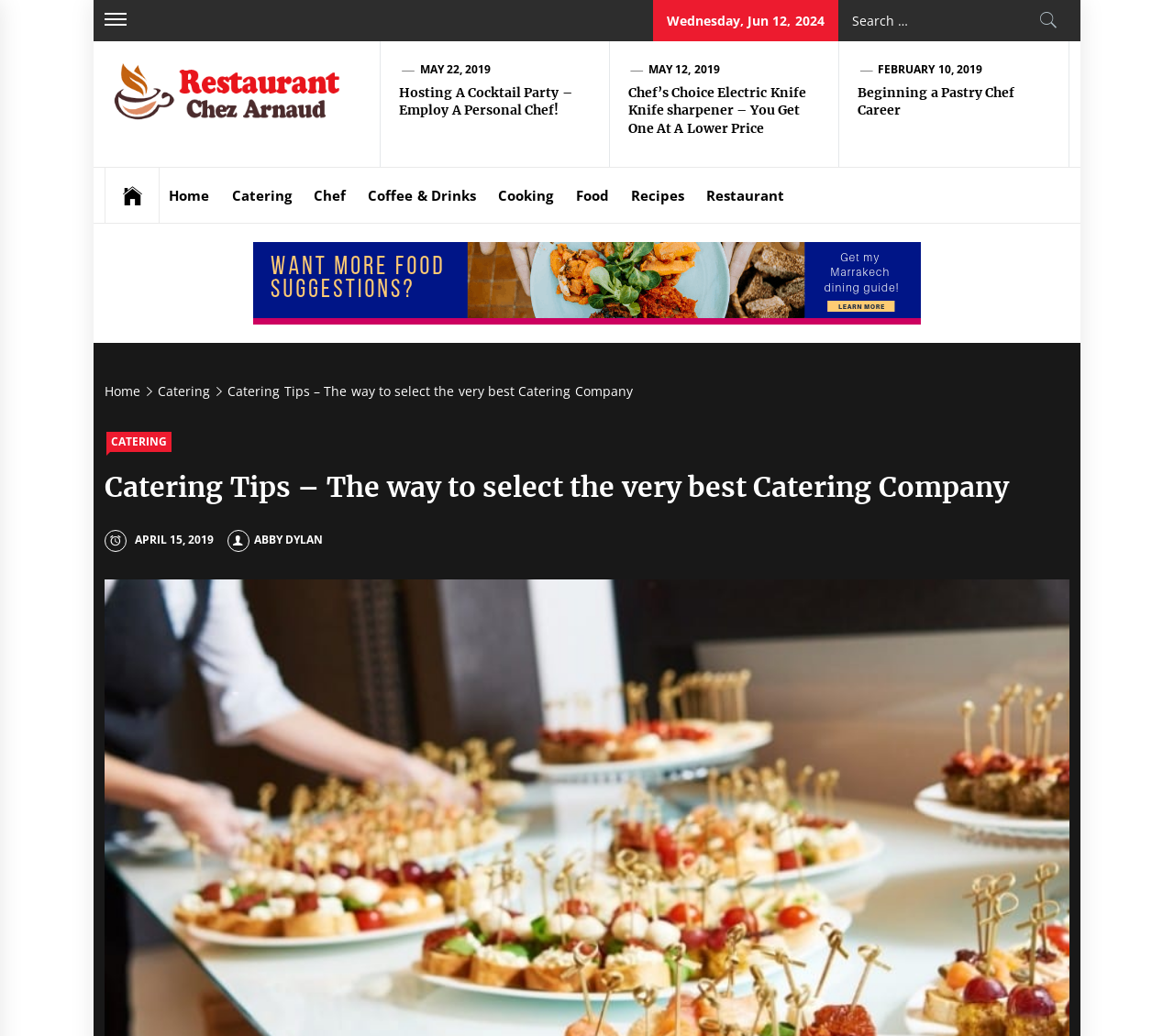Locate the bounding box coordinates of the clickable element to fulfill the following instruction: "Search for something". Provide the coordinates as four float numbers between 0 and 1 in the format [left, top, right, bottom].

[0.714, 0.0, 0.911, 0.04]